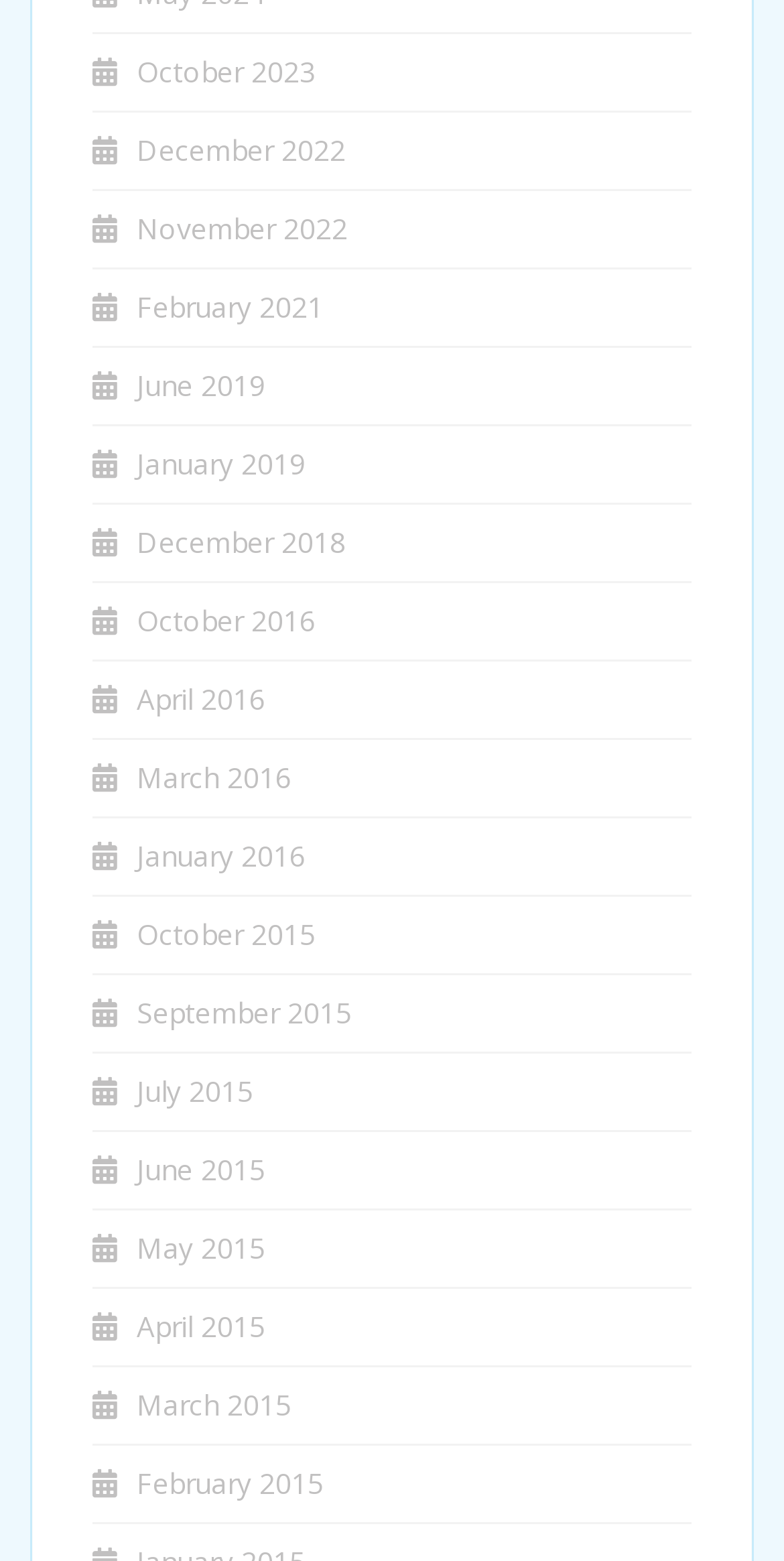What is the pattern of the links listed?
Examine the screenshot and reply with a single word or phrase.

Monthly archives